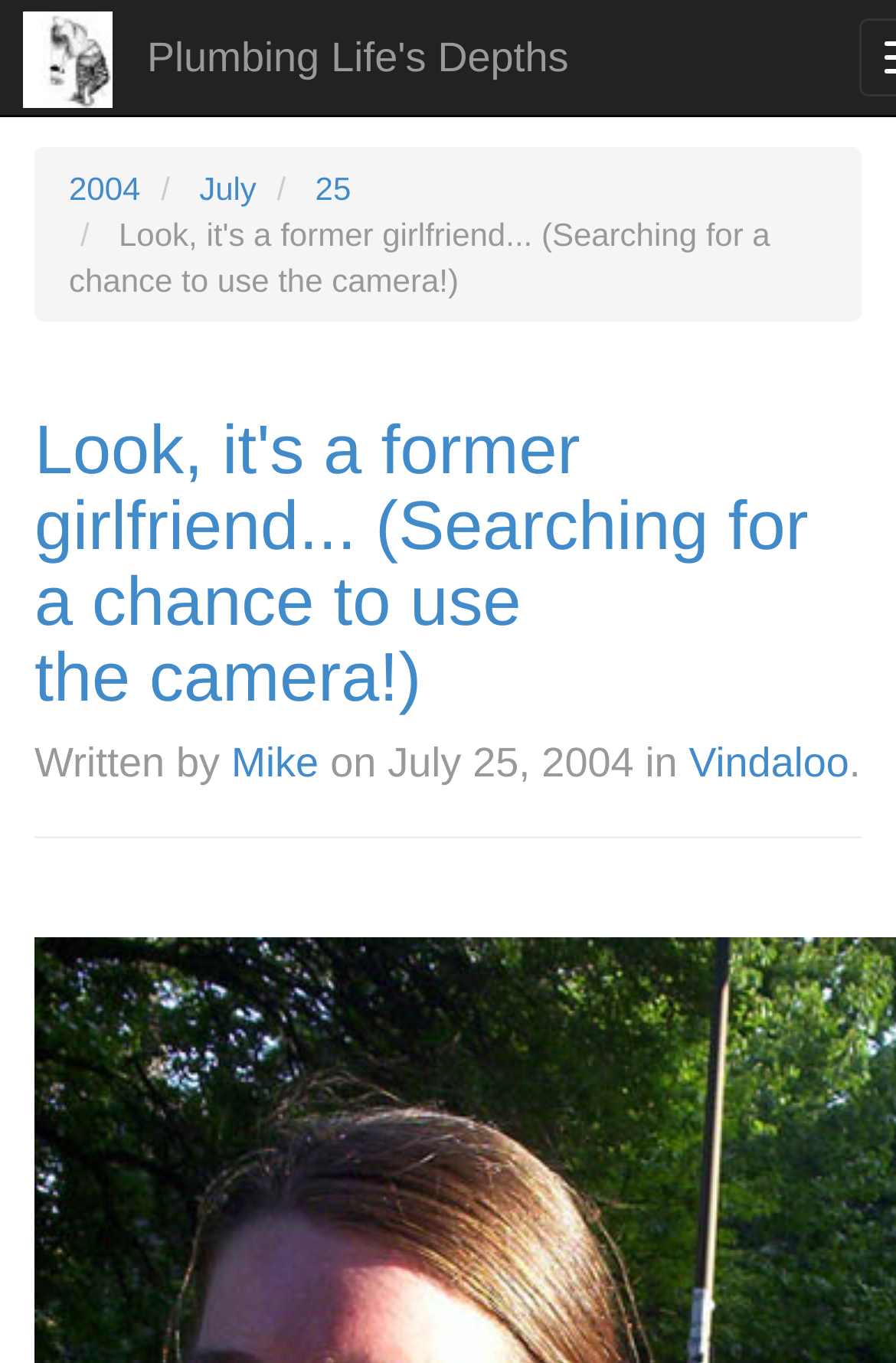Given the element description Vindaloo, specify the bounding box coordinates of the corresponding UI element in the format (top-left x, top-left y, bottom-right x, bottom-right y). All values must be between 0 and 1.

[0.769, 0.543, 0.948, 0.576]